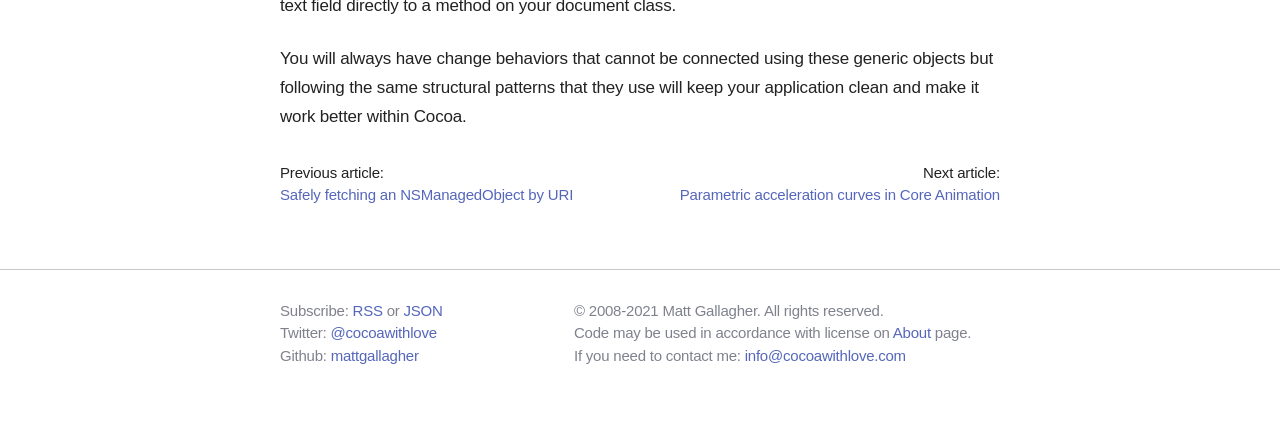Please identify the bounding box coordinates of the area that needs to be clicked to fulfill the following instruction: "Read previous article."

[0.219, 0.427, 0.448, 0.466]